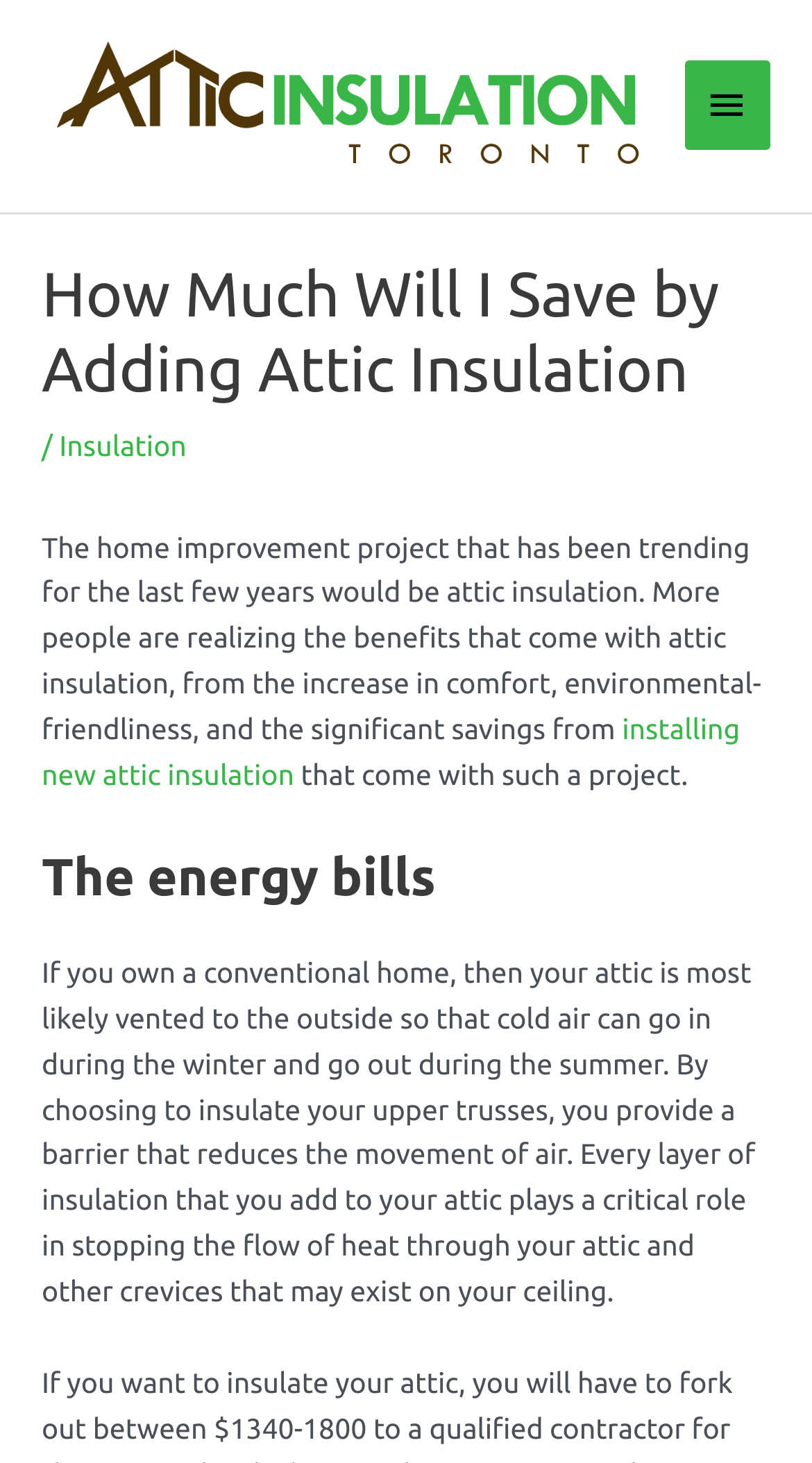Extract the primary headline from the webpage and present its text.

How Much Will I Save by Adding Attic Insulation